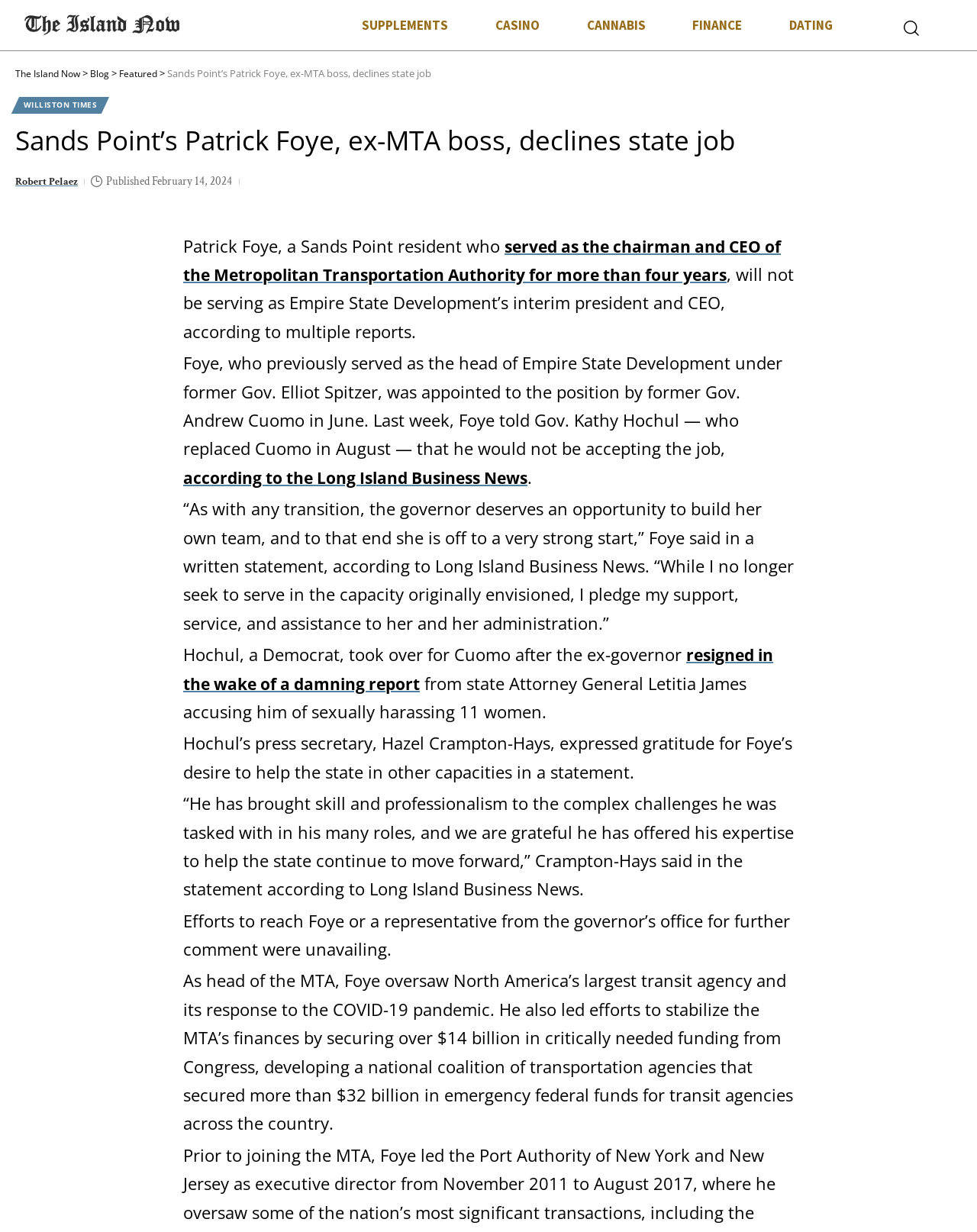Produce a meticulous description of the webpage.

The webpage is an article from The Island Now, with a title "Sands Point's Patrick Foye, ex-MTA boss, declines state job". At the top, there are several links to different sections, including "SUPPLEMENTS", "CASINO", "CANNABIS", "FINANCE", and "DATING". 

Below the title, there is a header section with links to "The Island Now", "Blog", and "Featured". The main article begins with a heading that repeats the title, followed by the author's name, "Robert Pelaez", and the publication date, "February 14, 2024". 

The article discusses Patrick Foye, a Sands Point resident who led the MTA, declining the position of Empire State Development's interim president and CEO. The text is divided into several paragraphs, with quotes from Foye and the governor's press secretary, Hazel Crampton-Hays. 

Throughout the article, there are links to external sources, such as the Long Island Business News, and mentions of other individuals, including former Gov. Elliot Spitzer and former Gov. Andrew Cuomo. The article also provides background information on Foye's previous roles and accomplishments, including his time as head of the MTA.